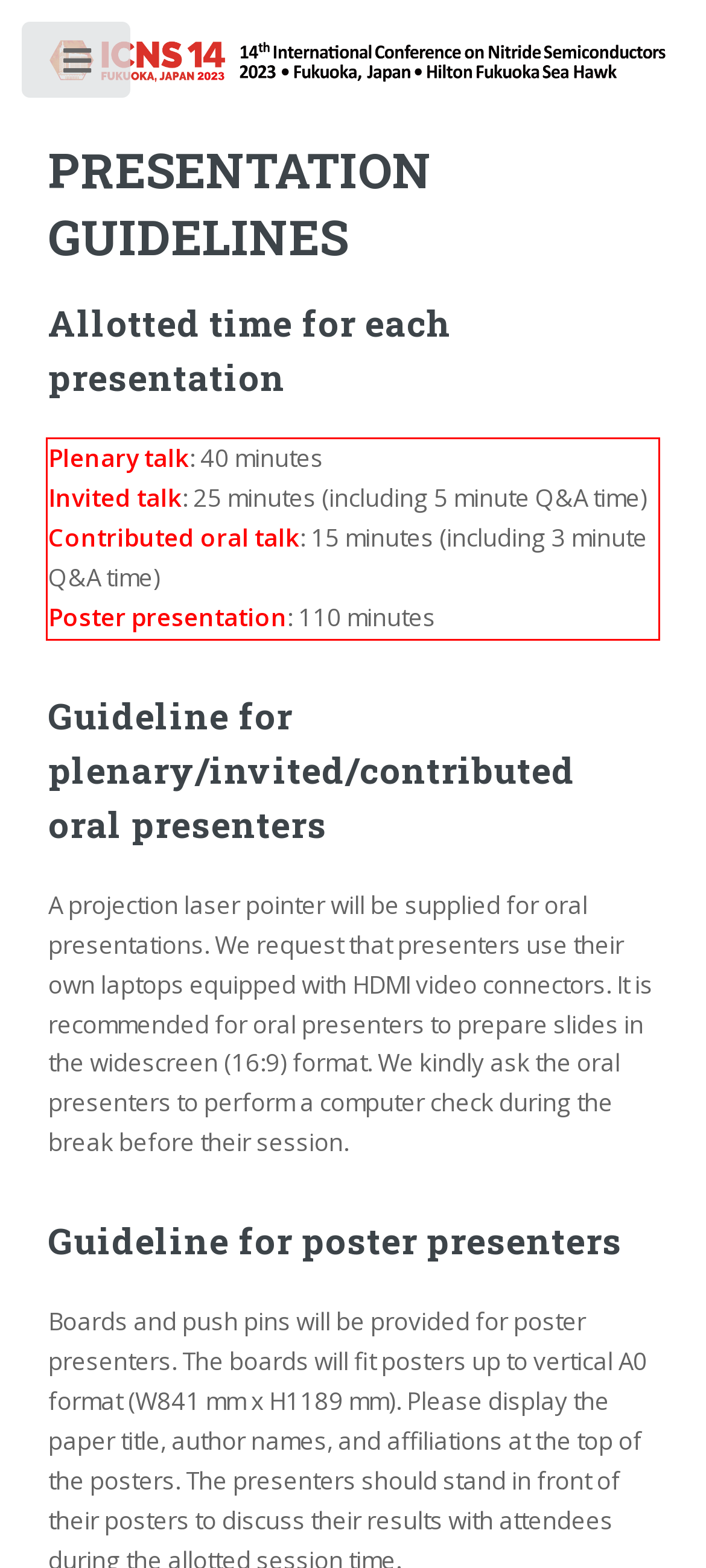You are given a webpage screenshot with a red bounding box around a UI element. Extract and generate the text inside this red bounding box.

Plenary talk: 40 minutes Invited talk: 25 minutes (including 5 minute Q&A time) Contributed oral talk: 15 minutes (including 3 minute Q&A time) Poster presentation: 110 minutes